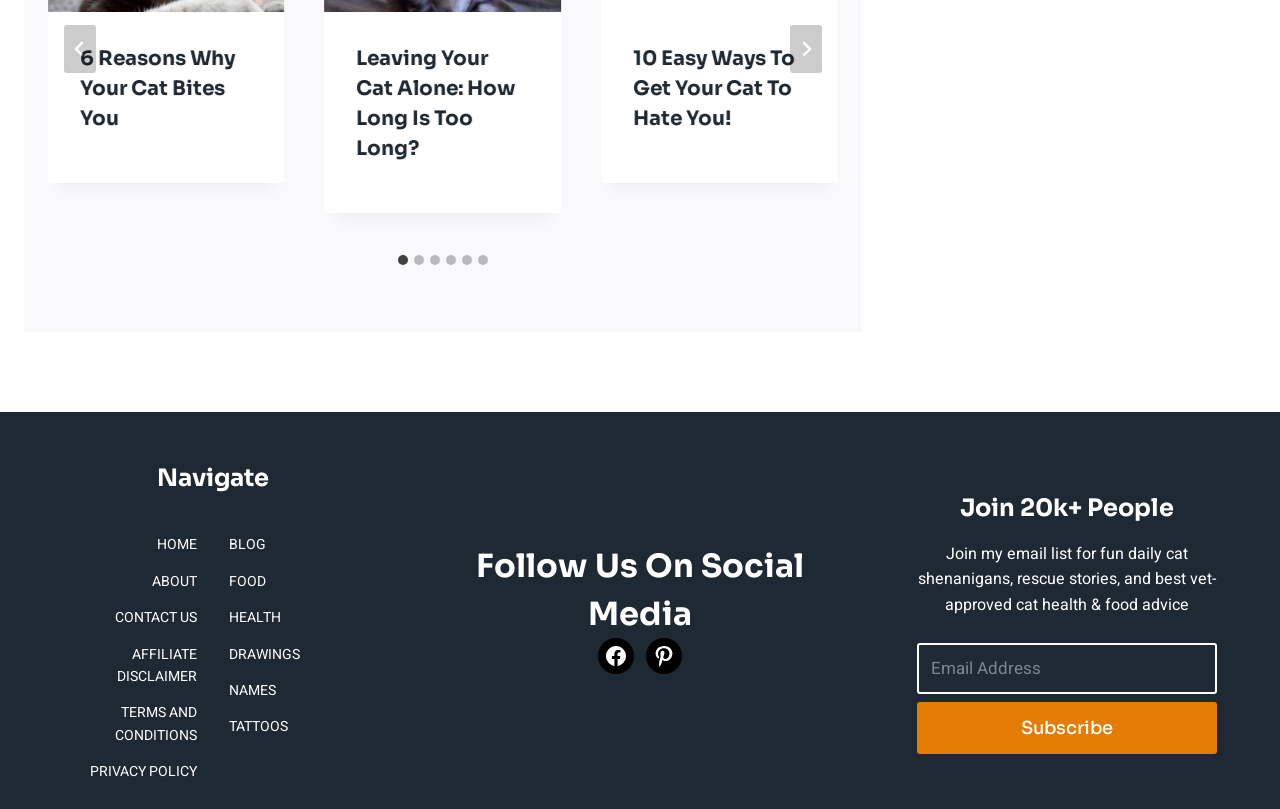Respond with a single word or short phrase to the following question: 
What is the topic of the article '6 Reasons Why Your Cat Bites You'?

Cat behavior